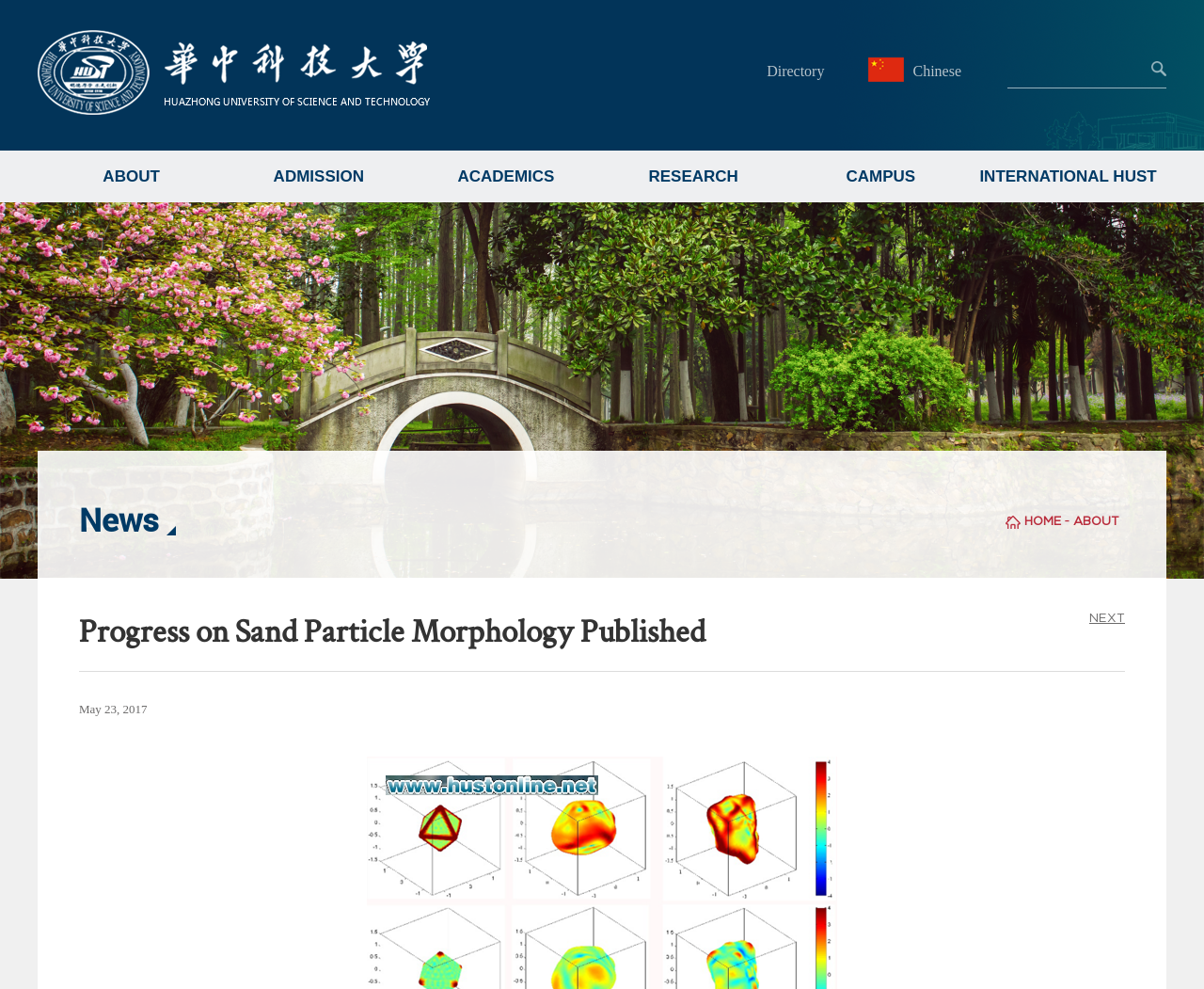Create an in-depth description of the webpage, covering main sections.

The webpage appears to be a news article page from a university website. At the top left, there is a university logo, which is an image linked to the university's English website. To the right of the logo, there are several links to different directories, including "Directory", "Chinese", and a search box with a button. 

Below the top navigation bar, there is a horizontal menu with links to various sections of the website, including "ABOUT", "ADMISSION", "ACADEMICS", "RESEARCH", "CAMPUS", and "INTERNATIONAL HUST". 

The main content of the page is a news article with the title "Progress on Sand Particle Morphology Published" in a large font. The article is dated "May 23, 2017". The content of the article is not explicitly stated, but based on the meta description, it appears to be about research results on three-dimensional reconstruction and multi-scale characterization of the sand particle morphology by Dr. Zhou Bo. 

At the bottom of the page, there is a link to the "NEXT" page and a link to the "HOME" page. There is also a secondary navigation menu with links to "ABOUT" and other sections.